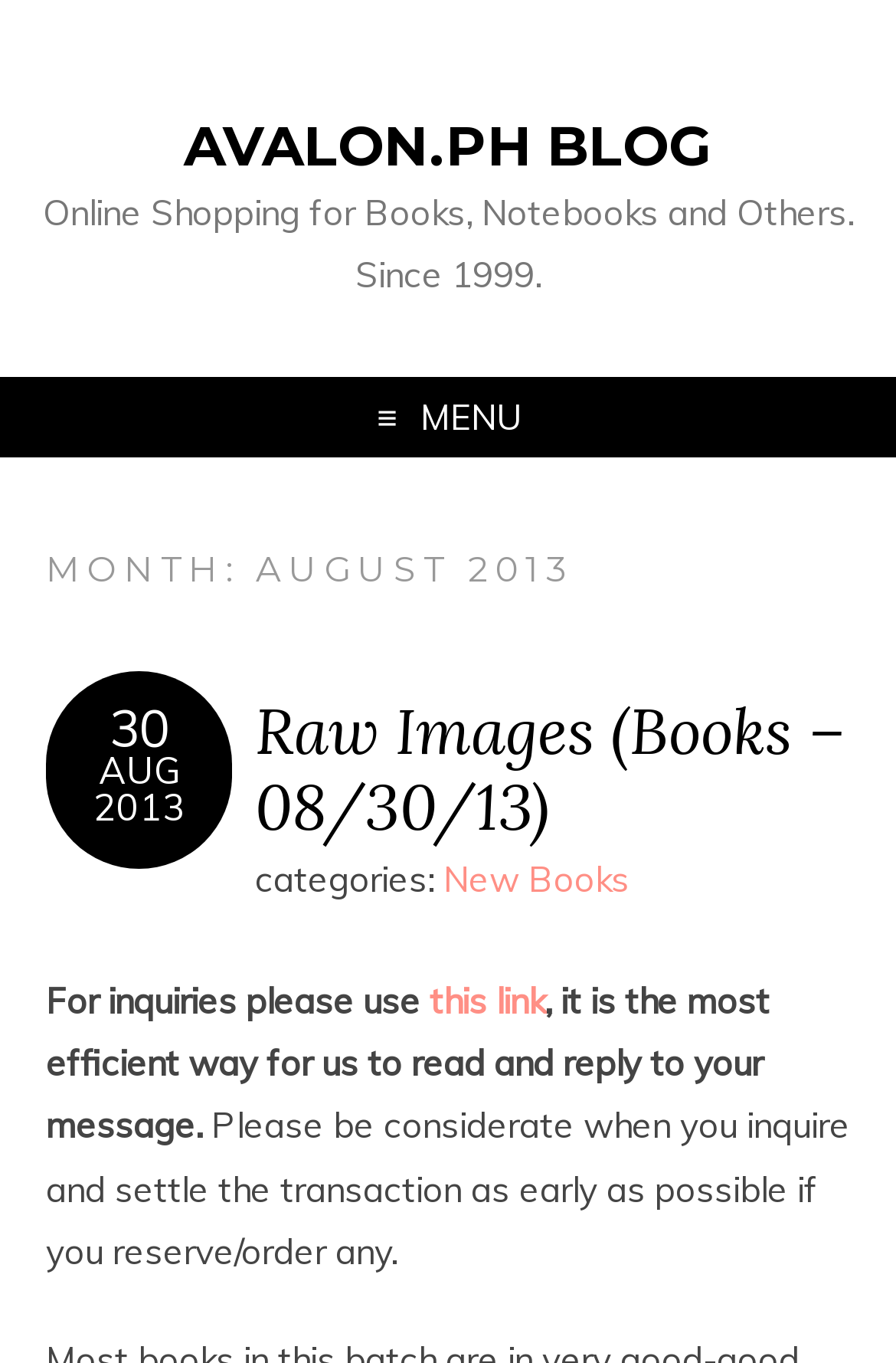Predict the bounding box for the UI component with the following description: "New Books".

[0.495, 0.628, 0.703, 0.66]